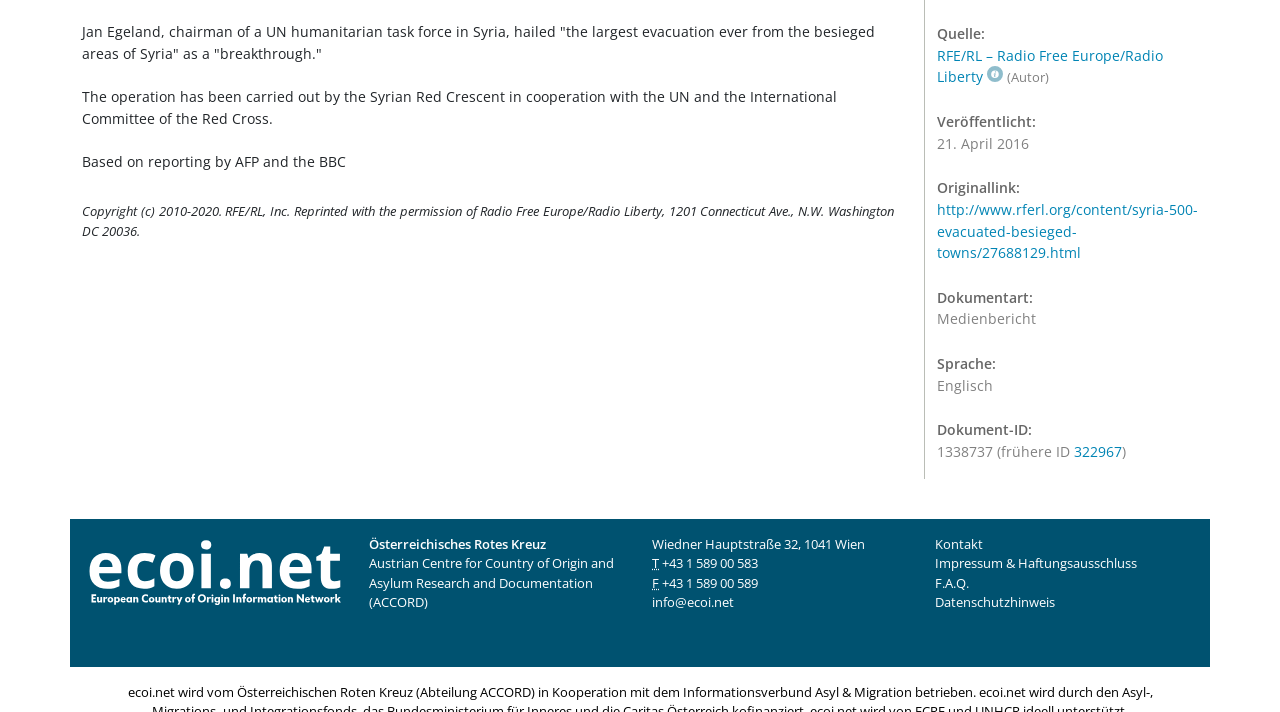Determine the bounding box for the HTML element described here: "+43 1 589 00 589". The coordinates should be given as [left, top, right, bottom] with each number being a float between 0 and 1.

[0.517, 0.805, 0.592, 0.831]